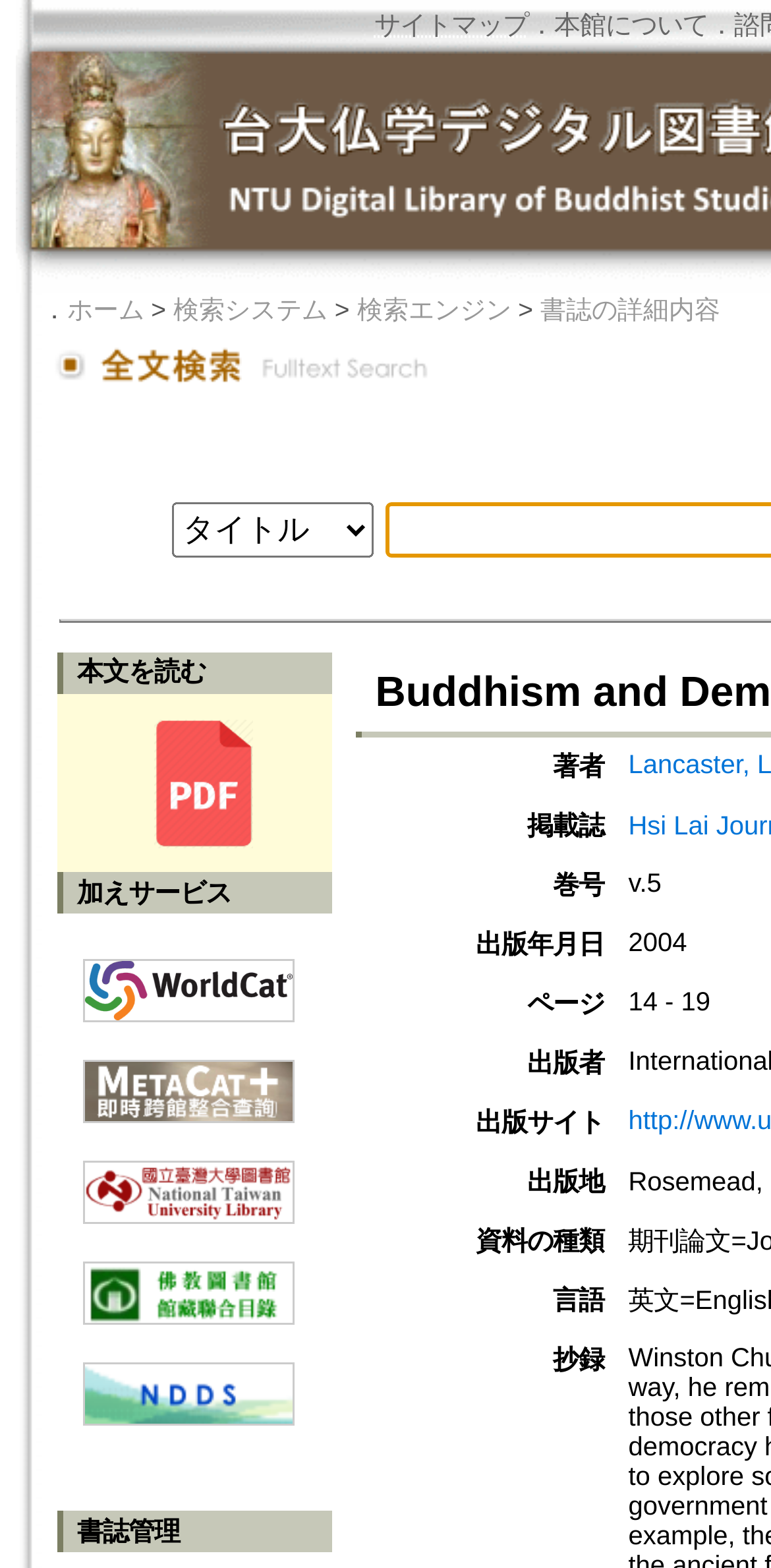Answer the question with a single word or phrase: 
What is the text of the last row header in the table?

言語